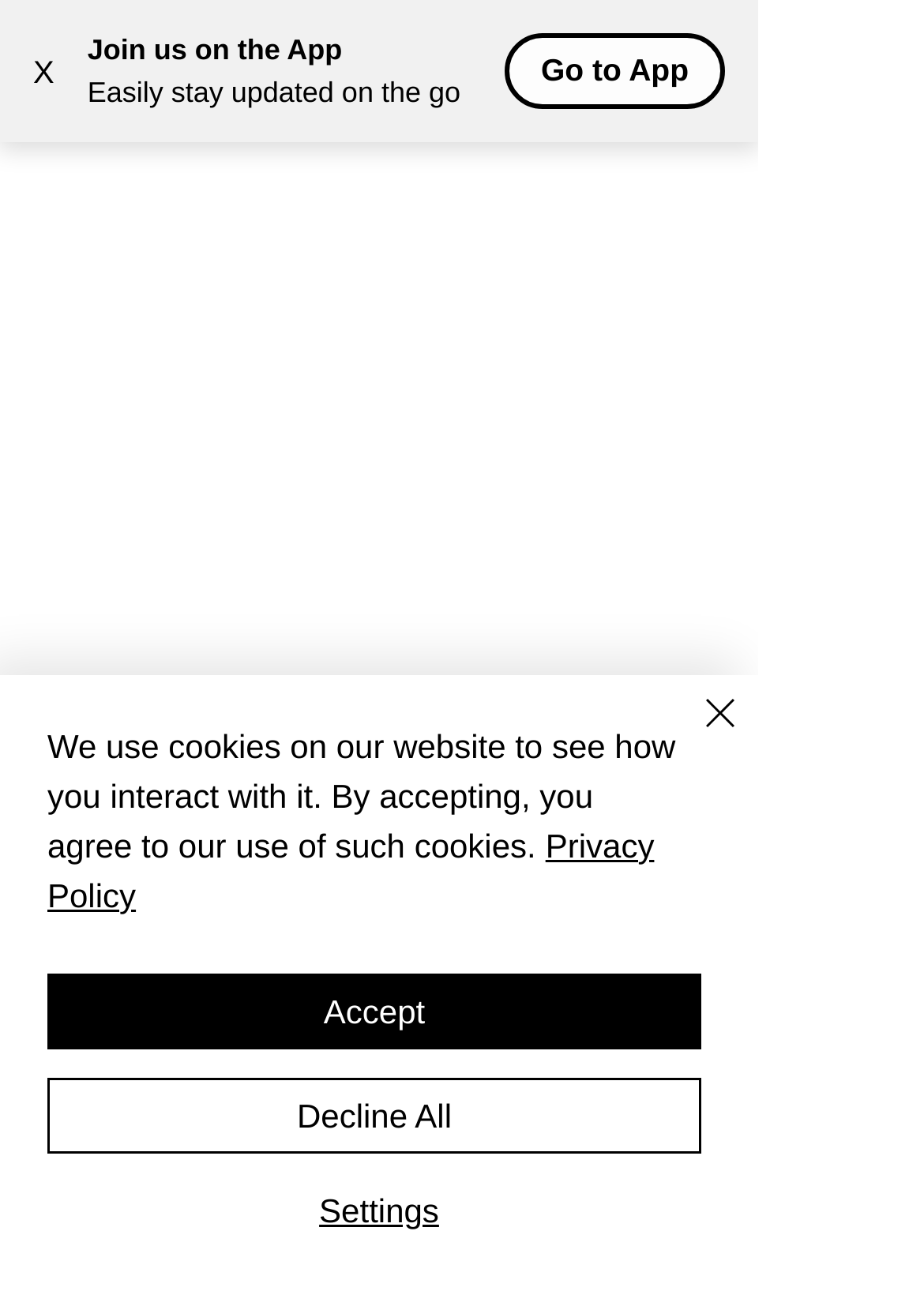Please study the image and answer the question comprehensively:
What is the purpose of the 'Close' button in the alert?

The 'Close' button is located in the alert and has an image of a close icon. Its purpose is to allow users to close the alert and dismiss the cookie policy notification.